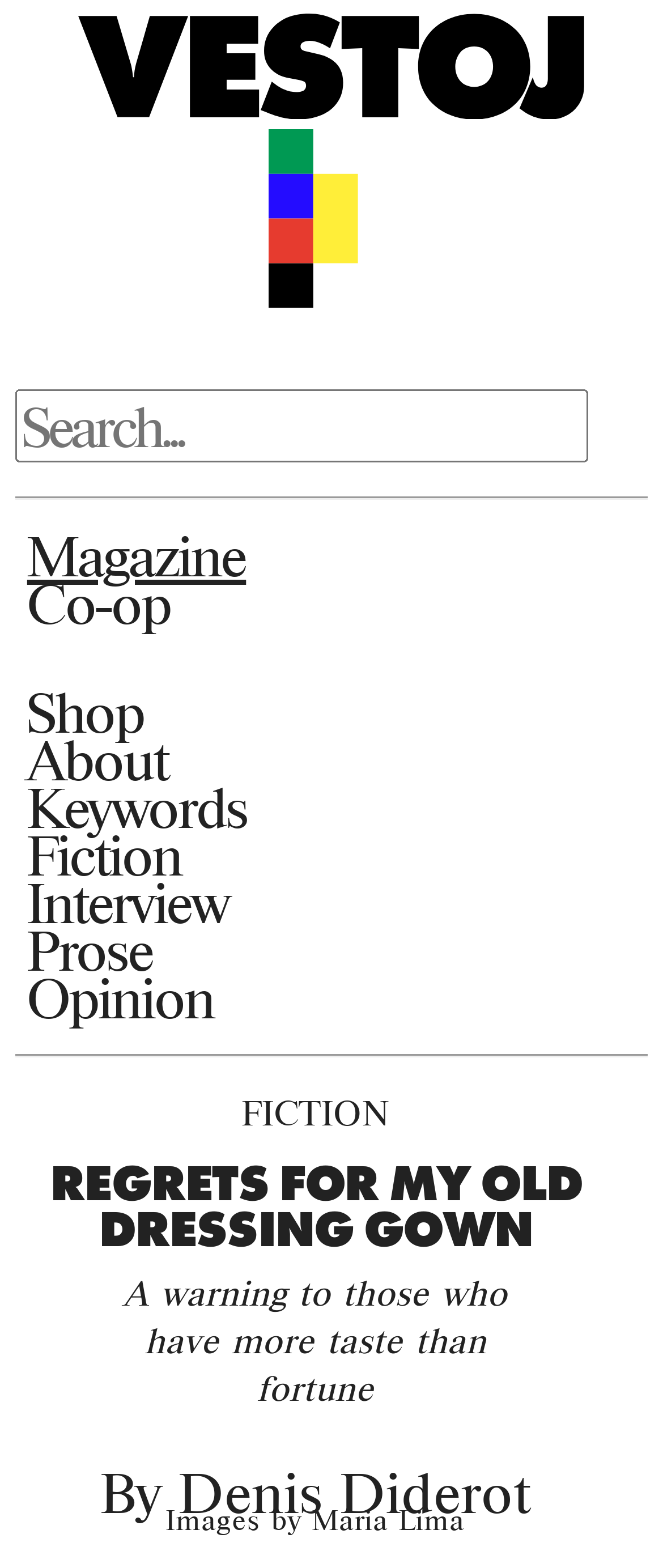Use a single word or phrase to answer this question: 
What is the title of the article?

REGRETS FOR MY OLD DRESSING GOWN